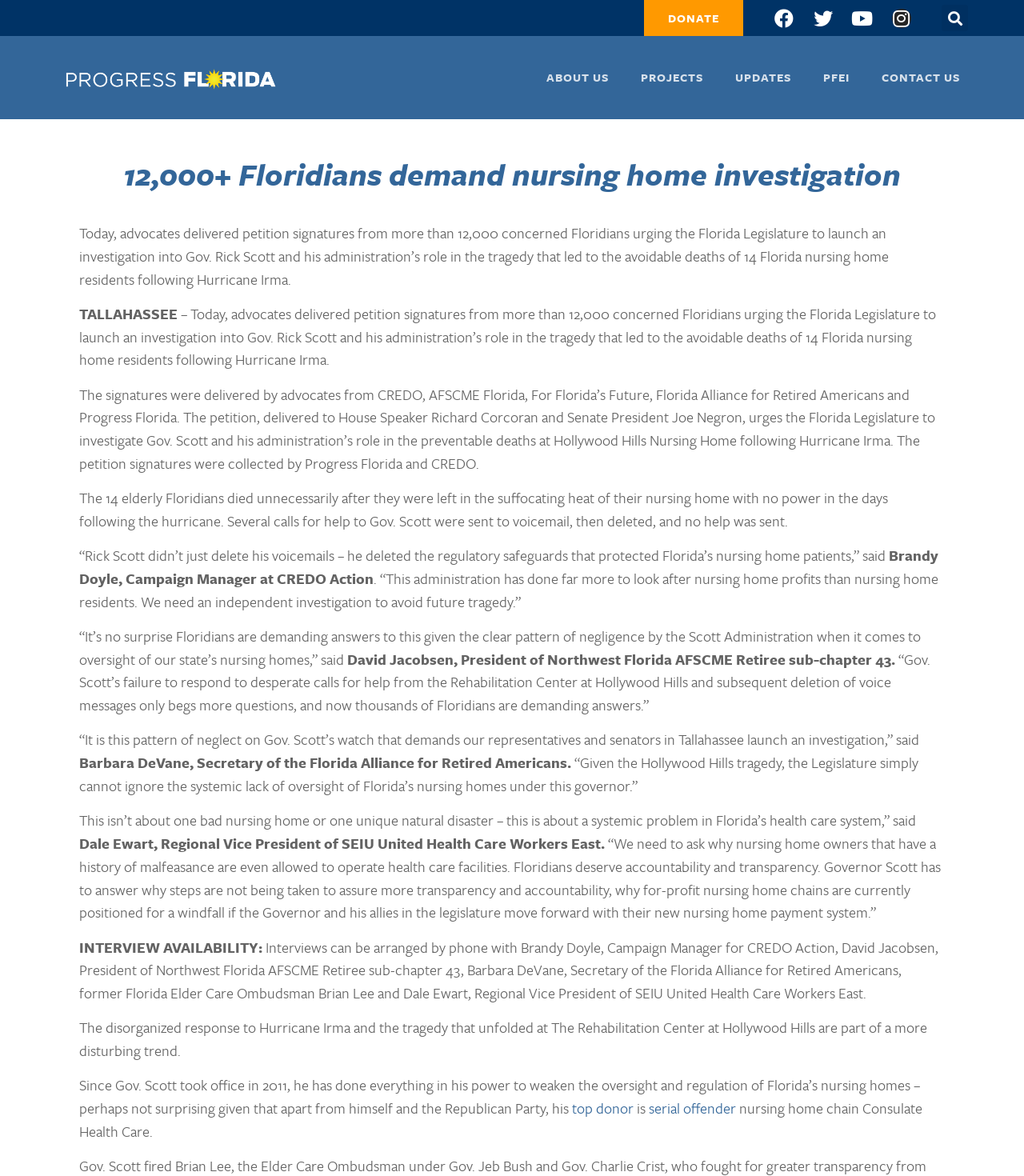Generate a comprehensive description of the contents of the webpage.

The webpage is about a petition urging the Florida Legislature to investigate Governor Rick Scott and his administration's role in a tragedy that led to the deaths of 14 Florida nursing home residents following Hurricane Irma. 

At the top of the page, there is a button to donate and links to social media platforms, including Facebook, Twitter, YouTube, and Instagram. A search bar is also located at the top right corner. 

Below the top section, there are links to different sections of the website, including "About Us", "Projects", "Updates", "PFEI", and "Contact Us". 

The main content of the webpage is a news article with a heading that reads "12,000+ Floridians demand nursing home investigation". The article is divided into several paragraphs, with quotes from various individuals, including Brandy Doyle, Campaign Manager at CREDO Action, David Jacobsen, President of Northwest Florida AFSCME Retiree sub-chapter 43, Barbara DeVane, Secretary of the Florida Alliance for Retired Americans, and Dale Ewart, Regional Vice President of SEIU United Health Care Workers East. 

The article discusses the petition, which was delivered to House Speaker Richard Corcoran and Senate President Joe Negron, and urges the Florida Legislature to investigate Governor Scott and his administration's role in the preventable deaths at Hollywood Hills Nursing Home following Hurricane Irma. 

At the bottom of the page, there is a section for interview availability, providing contact information for individuals who can be interviewed about the issue.